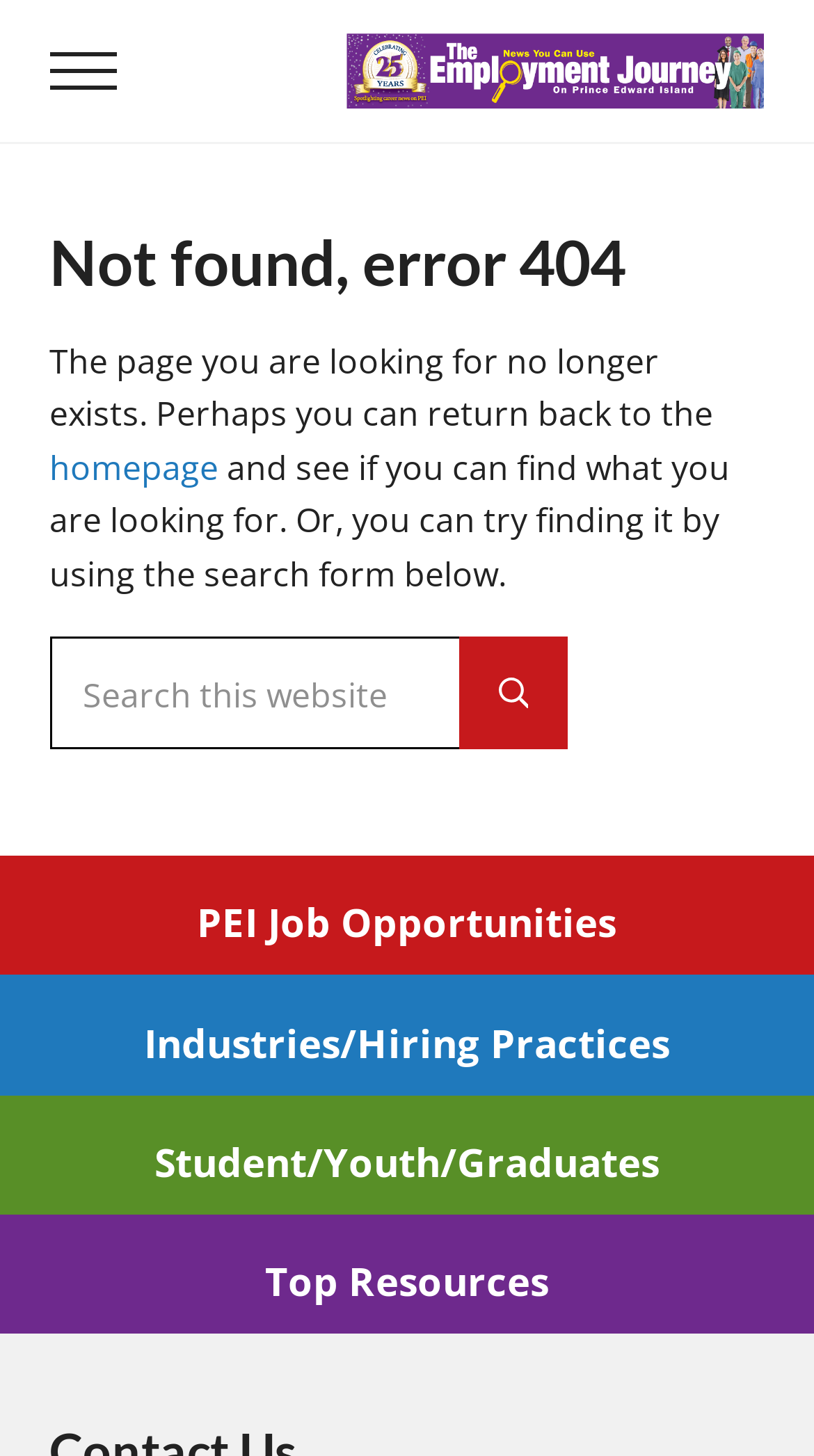What is the purpose of the search form?
Look at the screenshot and give a one-word or phrase answer.

Find what you are looking for